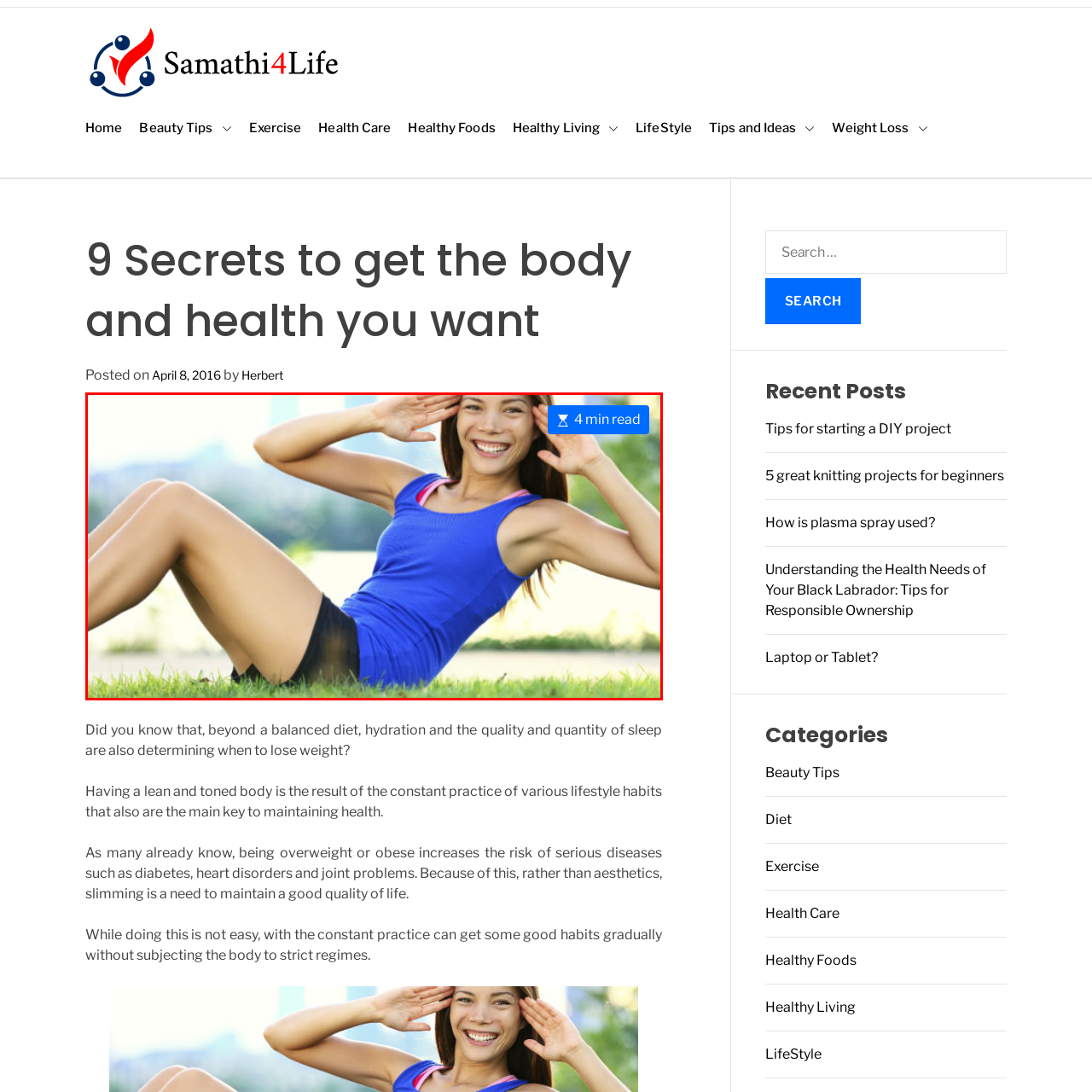Detail the visual elements present in the red-framed section of the image.

The image features a smiling young woman engaged in a fitness activity, showcasing her active lifestyle. She is dressed in a vibrant blue tank top with pink detailing and black shorts, seated on lush green grass. The background reveals a blurred outdoor setting, possibly a park, which enhances the sense of vitality and wellness. The woman appears to be performing a fitness exercise, contributing to the theme of health and physical fitness. A blue box in the upper right corner indicates an estimated read time of "4 min read," suggesting that this image may accompany an article related to health, fitness tips, or healthy living. Overall, the image embodies positivity, health, and motivation for a balanced lifestyle.